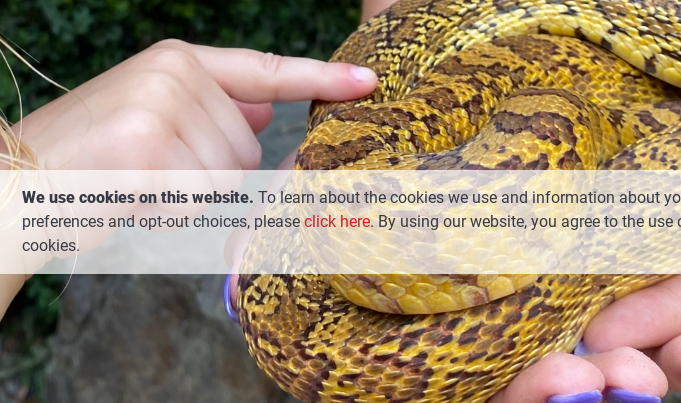Please analyze the image and give a detailed answer to the question:
What is the setting of the image?

The caption hints at a natural outdoor setting, suggesting an interaction with wildlife, which implies that the image is taken in a natural environment rather than an indoor setting.